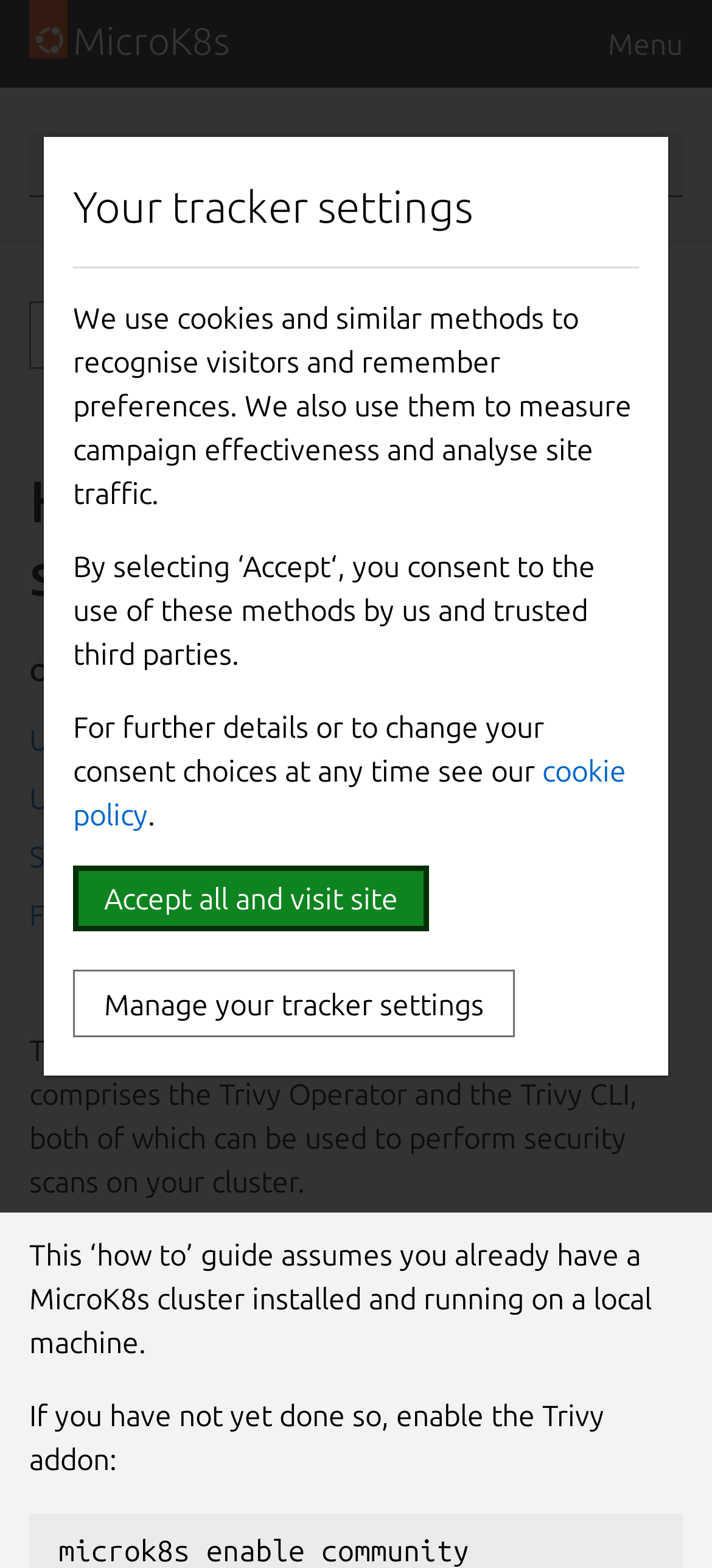What are the two ways to perform security scans?
Answer briefly with a single word or phrase based on the image.

Trivy Operator and Trivy CLI